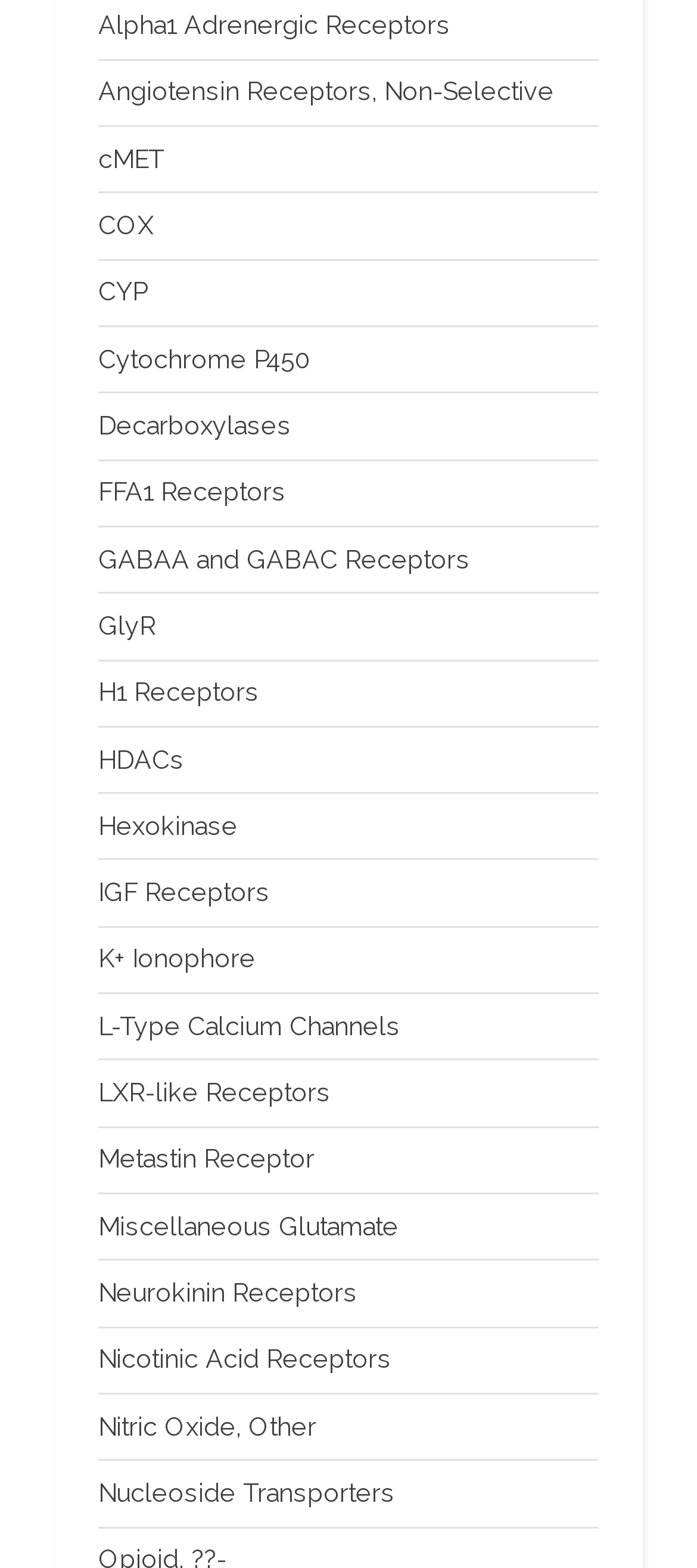Please find the bounding box coordinates in the format (top-left x, top-left y, bottom-right x, bottom-right y) for the given element description. Ensure the coordinates are floating point numbers between 0 and 1. Description: GABAA and GABAC Receptors

[0.141, 0.347, 0.674, 0.366]